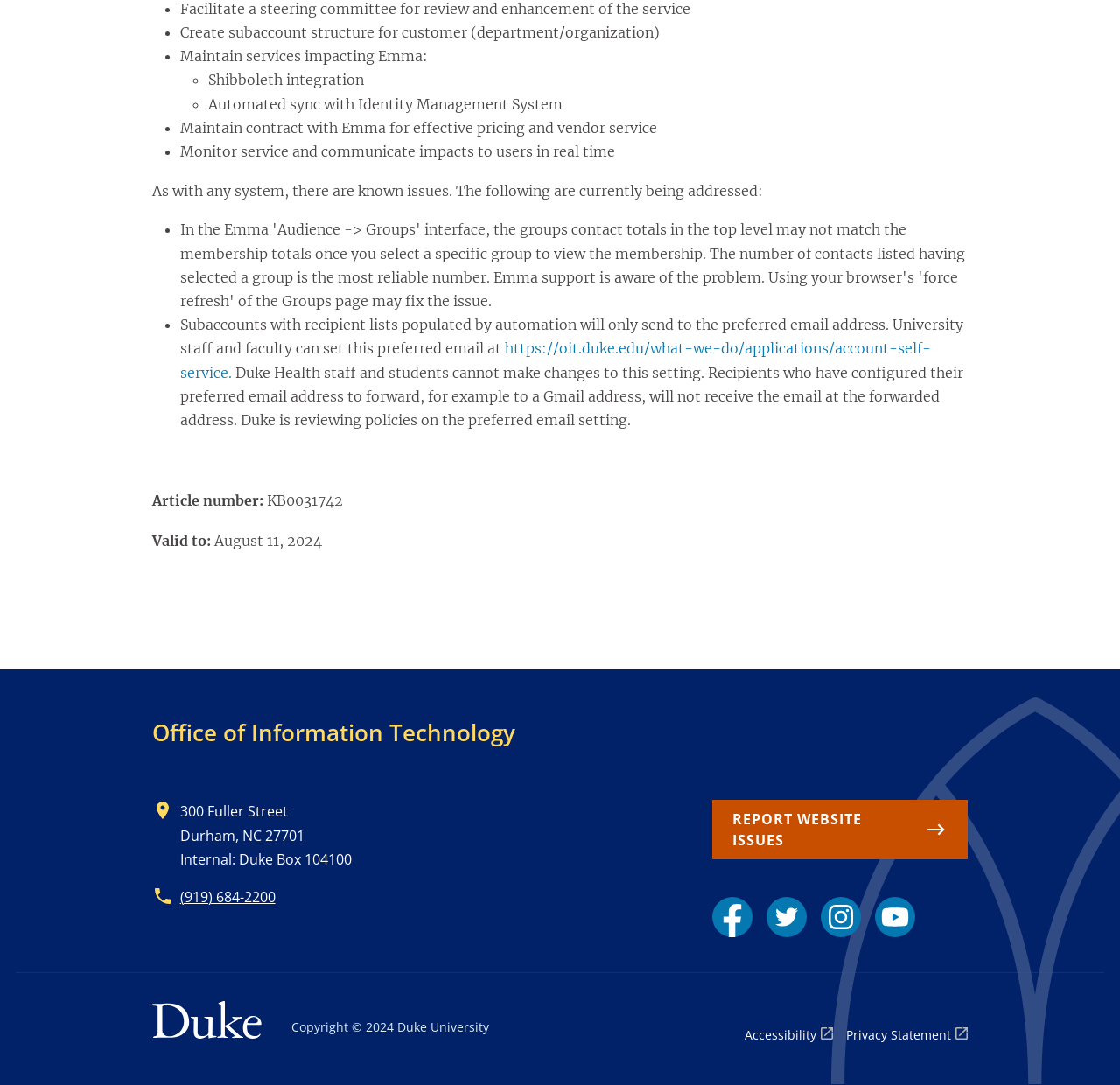Given the element description, predict the bounding box coordinates in the format (top-left x, top-left y, bottom-right x, bottom-right y), using floating point numbers between 0 and 1: aria-label="Facebook link" title="Facebook link"

[0.636, 0.827, 0.672, 0.864]